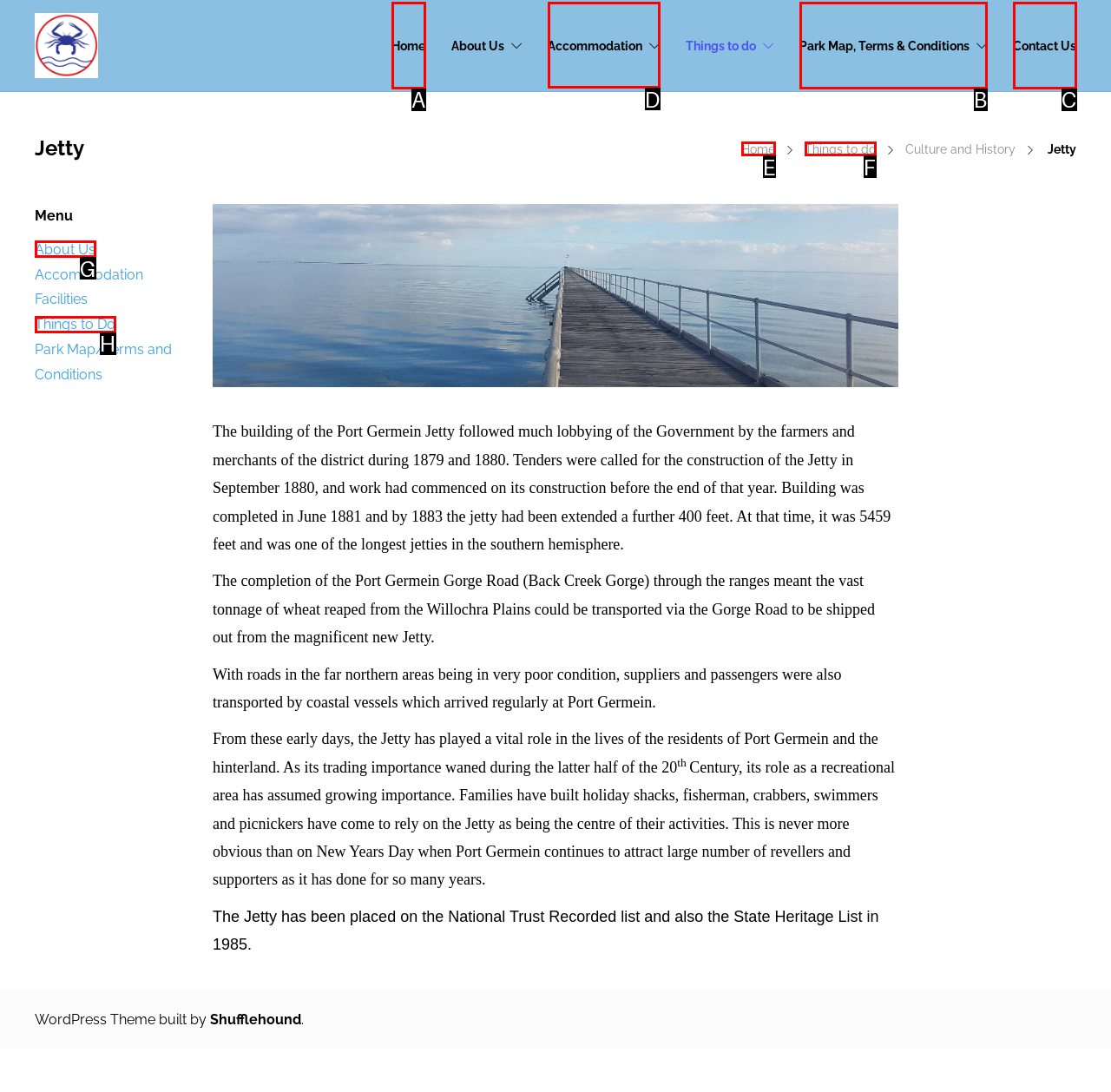For the task "Click on the 'Accommodation' link", which option's letter should you click? Answer with the letter only.

D